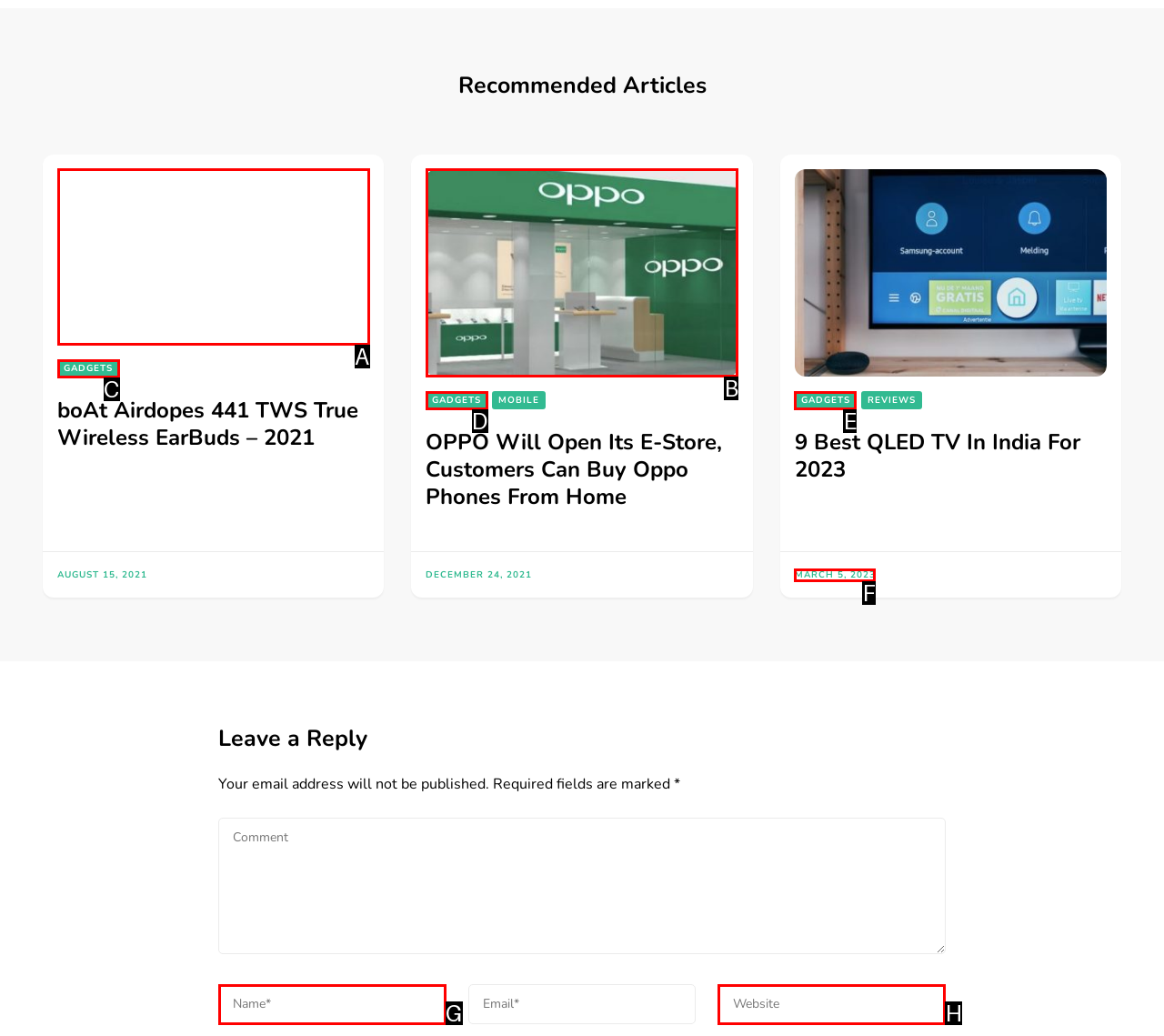Given the description: Gadgets
Identify the letter of the matching UI element from the options.

C